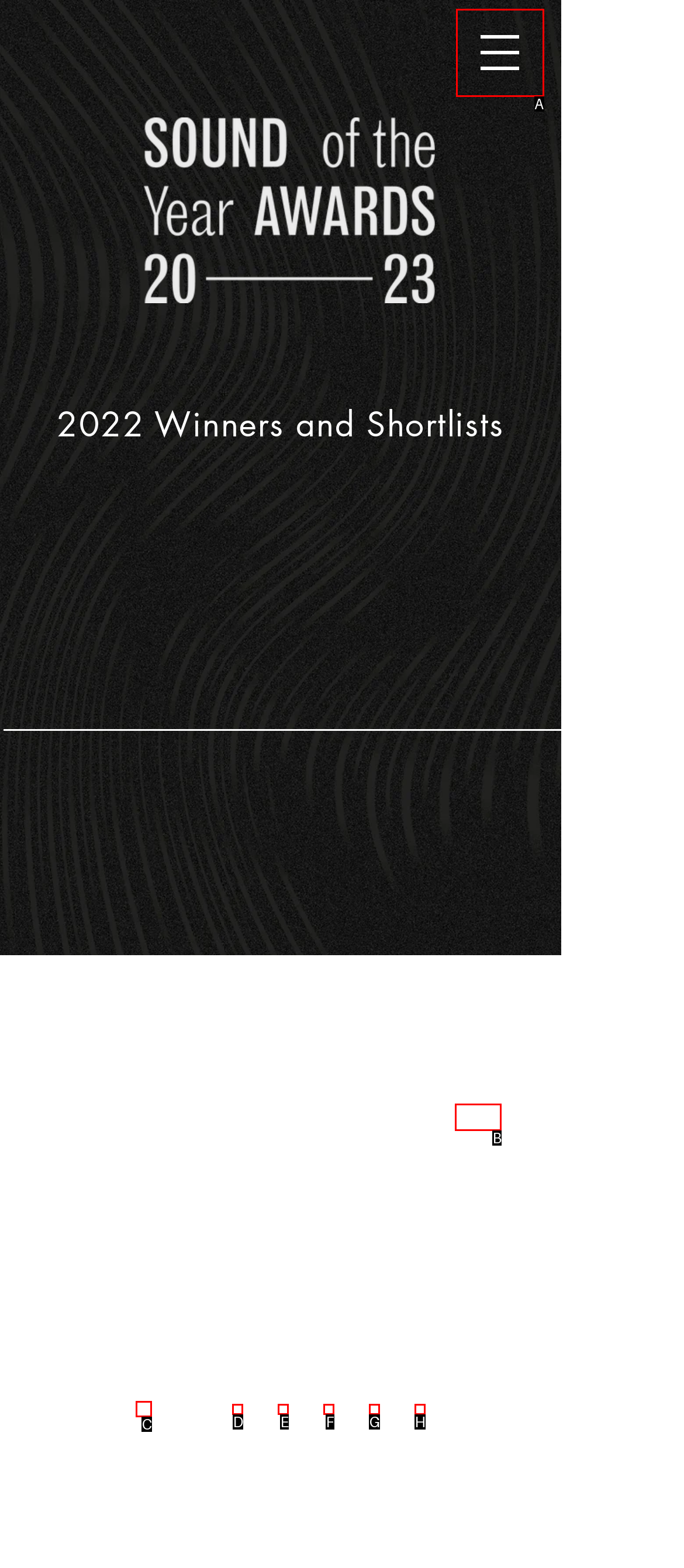Choose the letter of the UI element necessary for this task: Go to next slide
Answer with the correct letter.

B